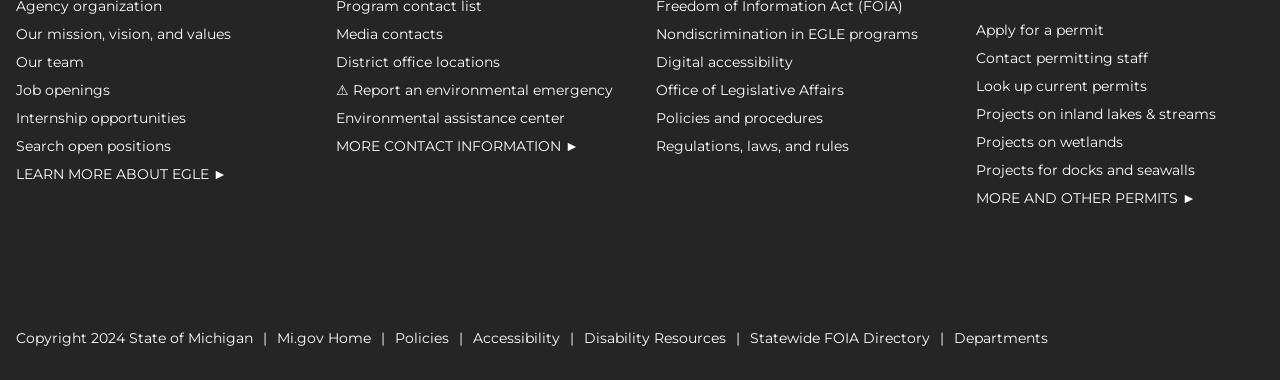What is the 'Office of Legislative Affairs' link related to?
Look at the image and respond with a single word or a short phrase.

Legislative affairs